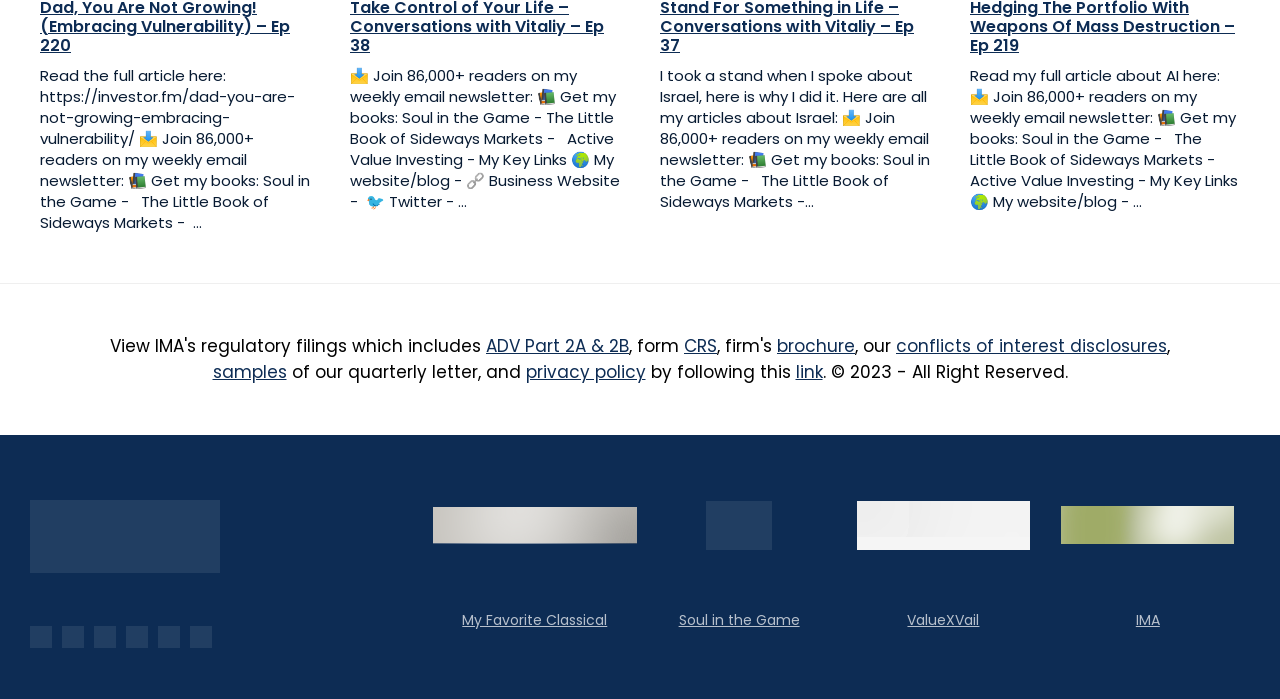How many links are there in the footer section of the webpage?
Carefully analyze the image and provide a thorough answer to the question.

I counted the number of links in the footer section of the webpage, which are 'ADV Part 2A & 2B', 'CRS', 'brochure', 'conflicts of interest disclosures', 'samples', 'privacy policy', and 'link'. Therefore, there are 7 links in the footer section of the webpage.